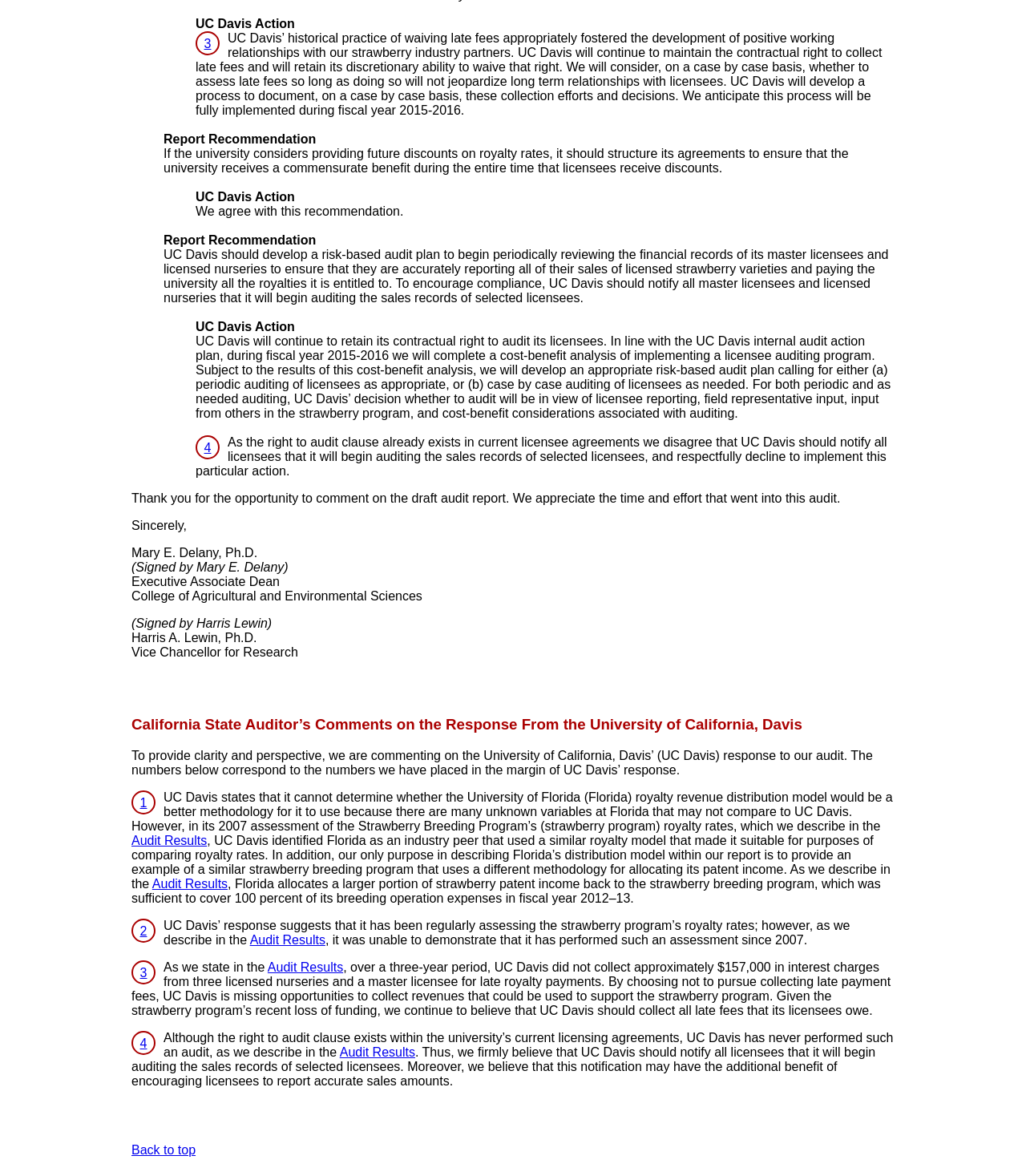Who signed the letter?
Look at the image and answer the question using a single word or phrase.

Mary E. Delany, Ph.D. and Harris A. Lewin, Ph.D.